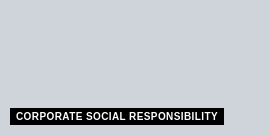What is the main topic of the content related to this image?
From the screenshot, provide a brief answer in one word or phrase.

CSR